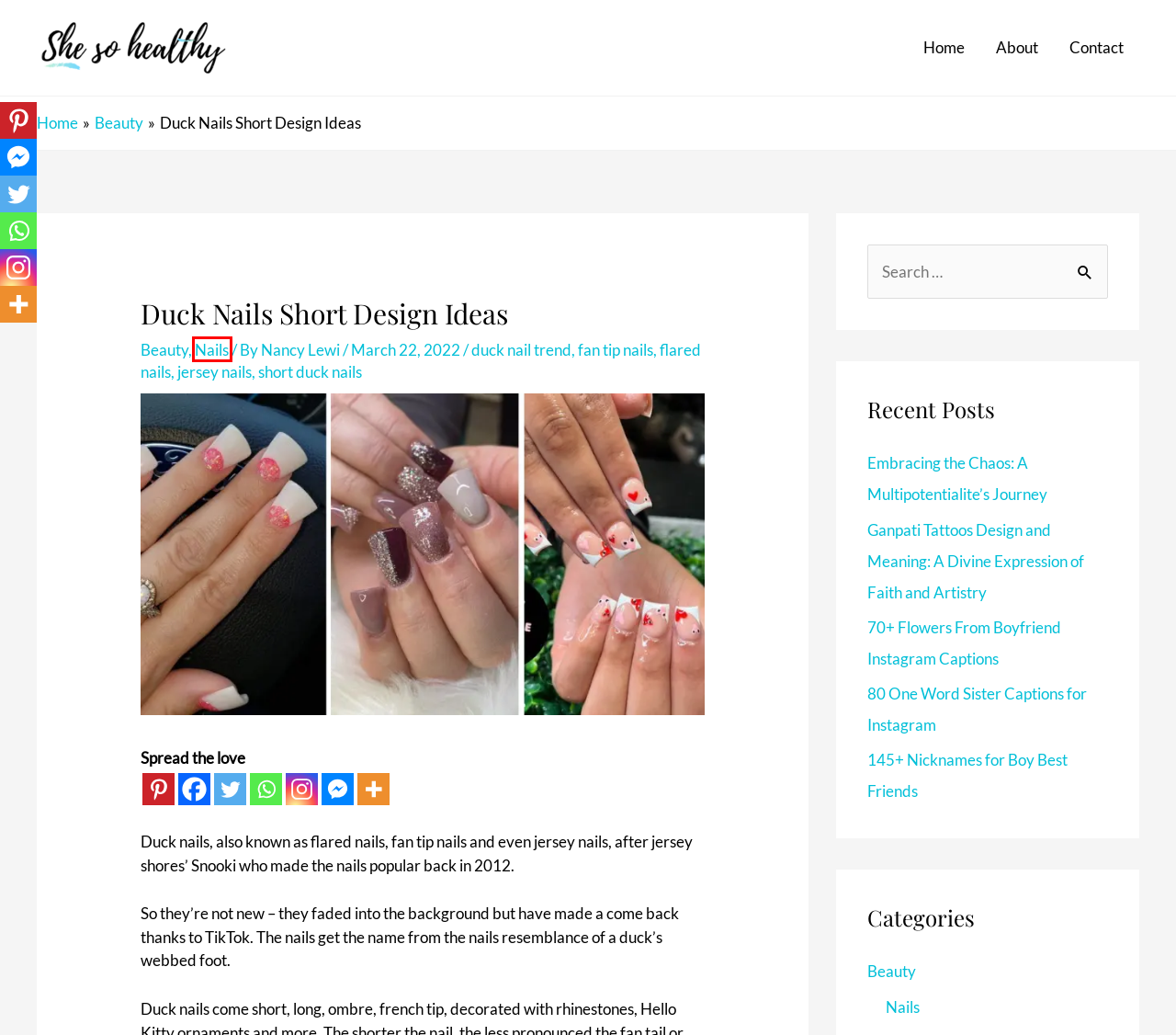Examine the screenshot of a webpage with a red bounding box around an element. Then, select the webpage description that best represents the new page after clicking the highlighted element. Here are the descriptions:
A. duck nail trend - She So Healthy
B. short duck nails - She So Healthy
C. 80 One Word Sister Captions for Instagram - She So Healthy
D. jersey nails - She So Healthy
E. Nails - She So Healthy
F. 145+ Nicknames for Boy Best Friends - She So Healthy
G. About - She So Healthy
H. 70+ Flowers From Boyfriend Instagram Captions - She So Healthy

E